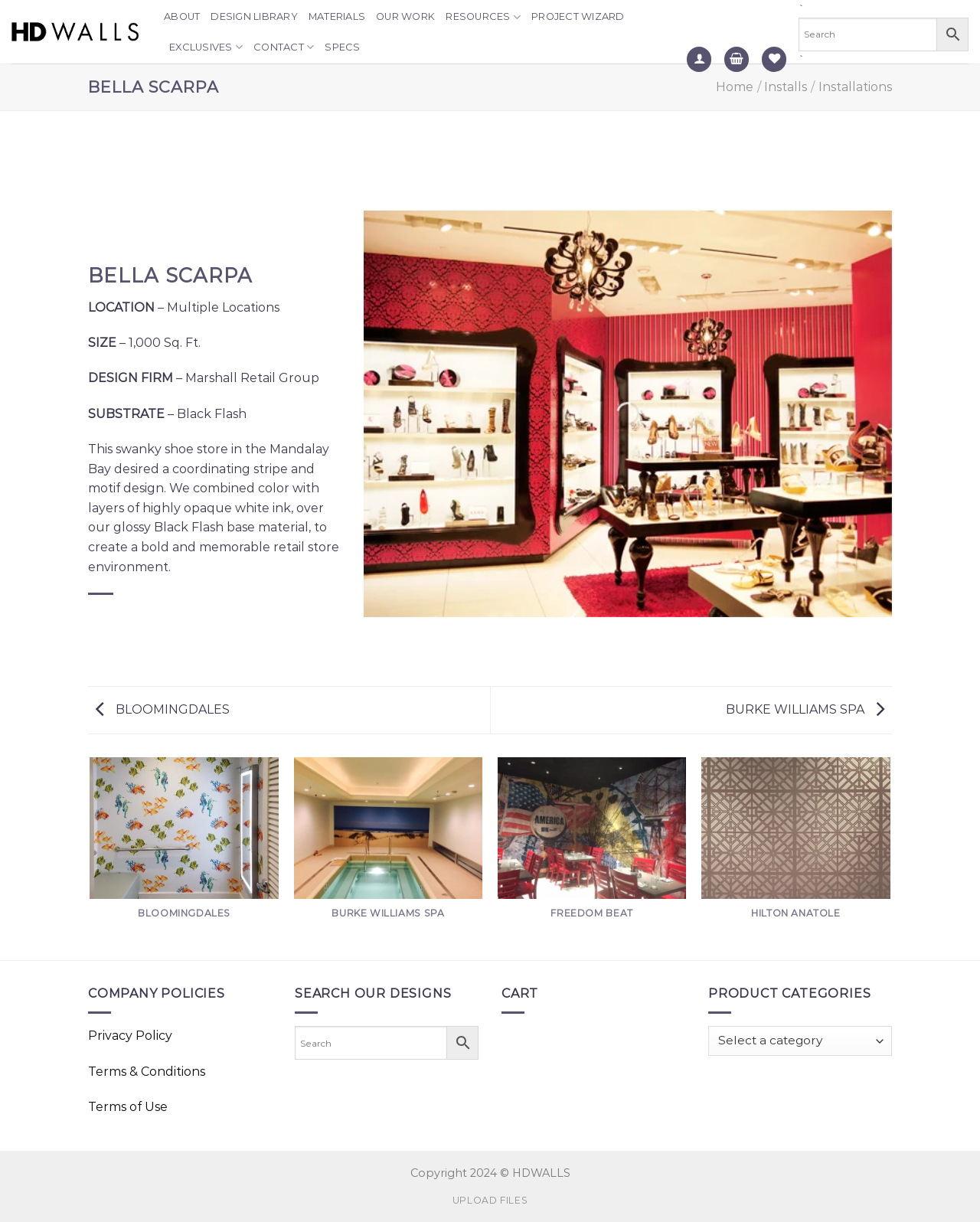Identify the bounding box coordinates of the clickable region required to complete the instruction: "Click the Post Comment button". The coordinates should be given as four float numbers within the range of 0 and 1, i.e., [left, top, right, bottom].

None